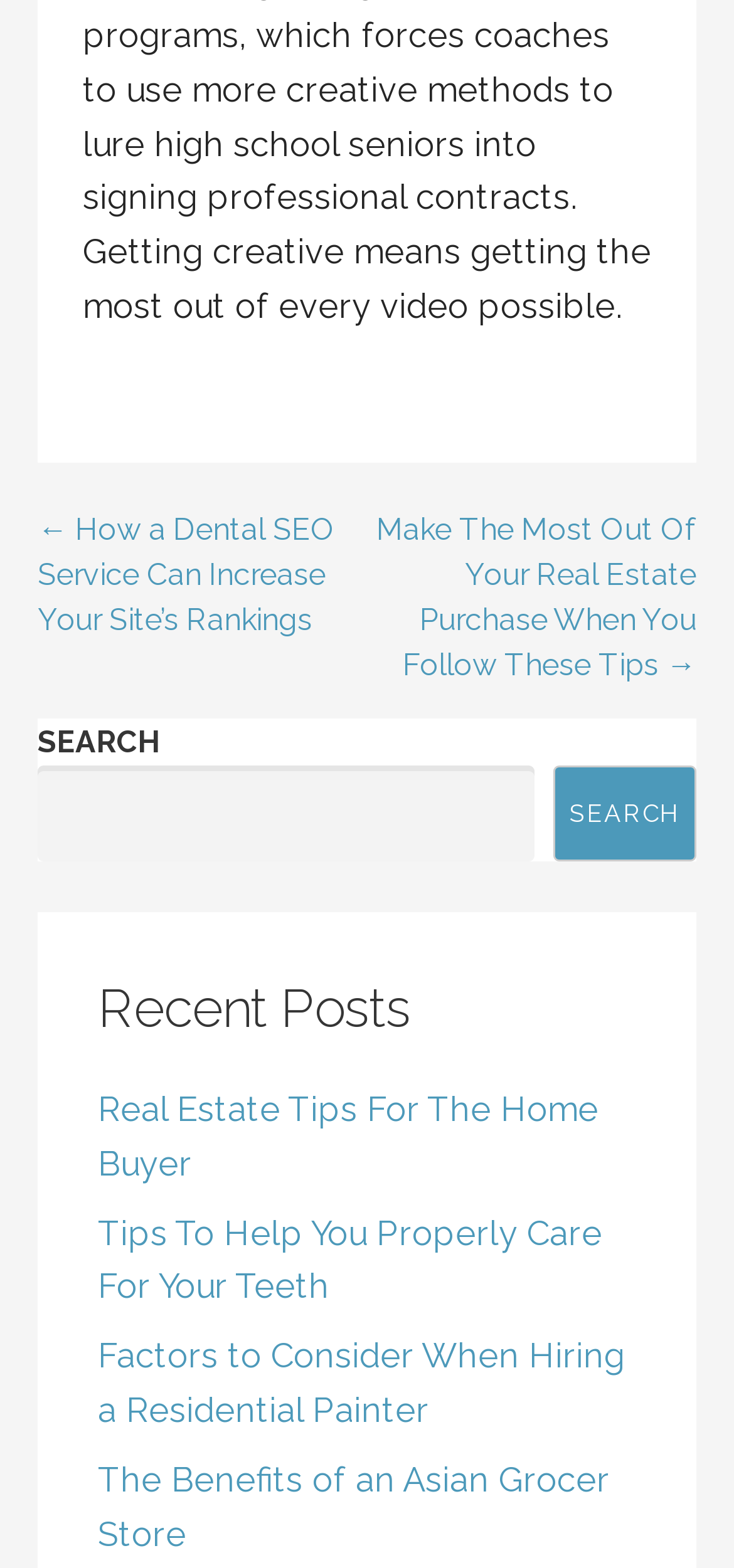Based on the image, please respond to the question with as much detail as possible:
What is the topic of the second post?

The second post is 'Tips To Help You Properly Care For Your Teeth', which suggests that the topic of the post is related to teeth care and oral health.